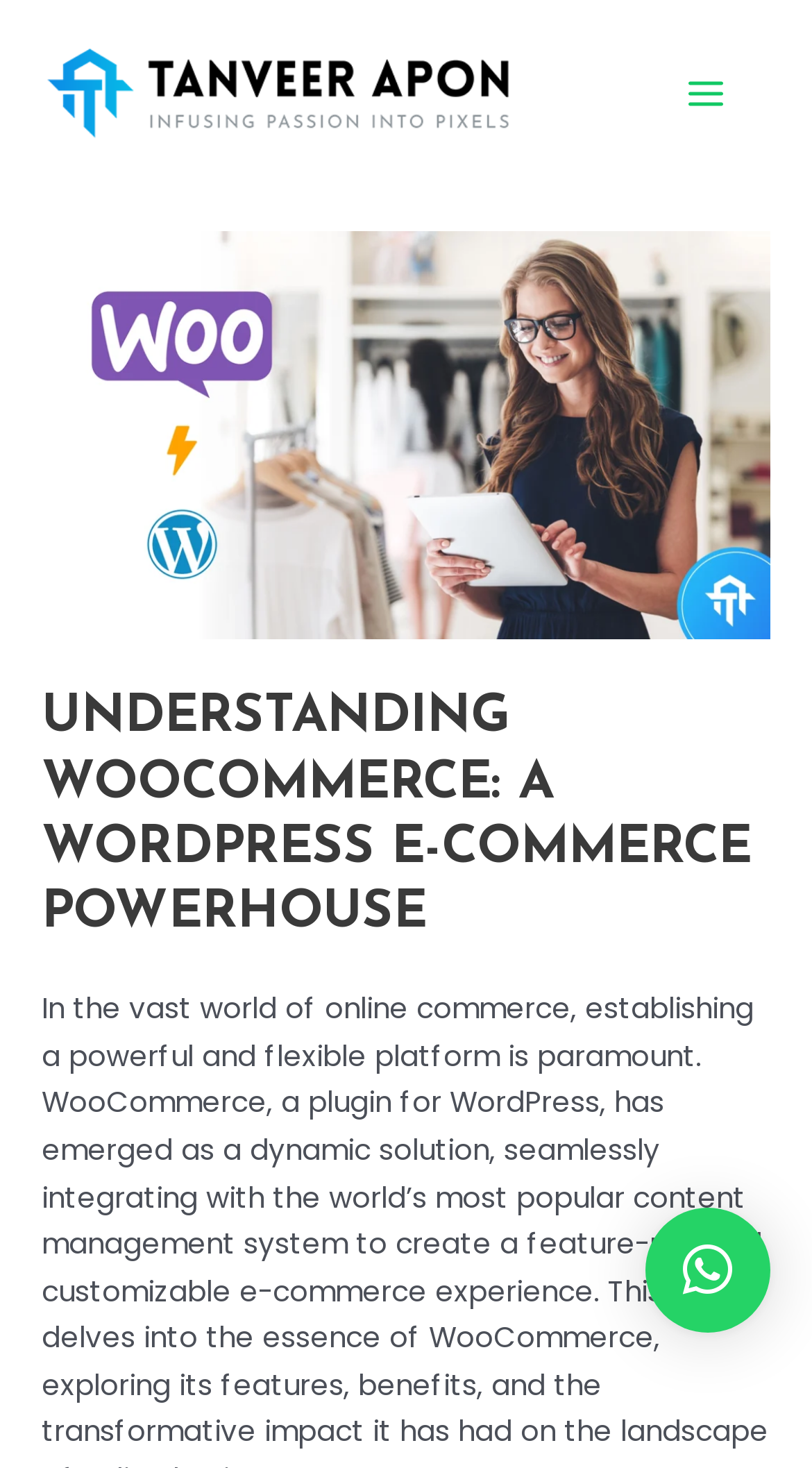What is the purpose of the button with an 'x' icon?
Look at the image and answer the question using a single word or phrase.

To close something